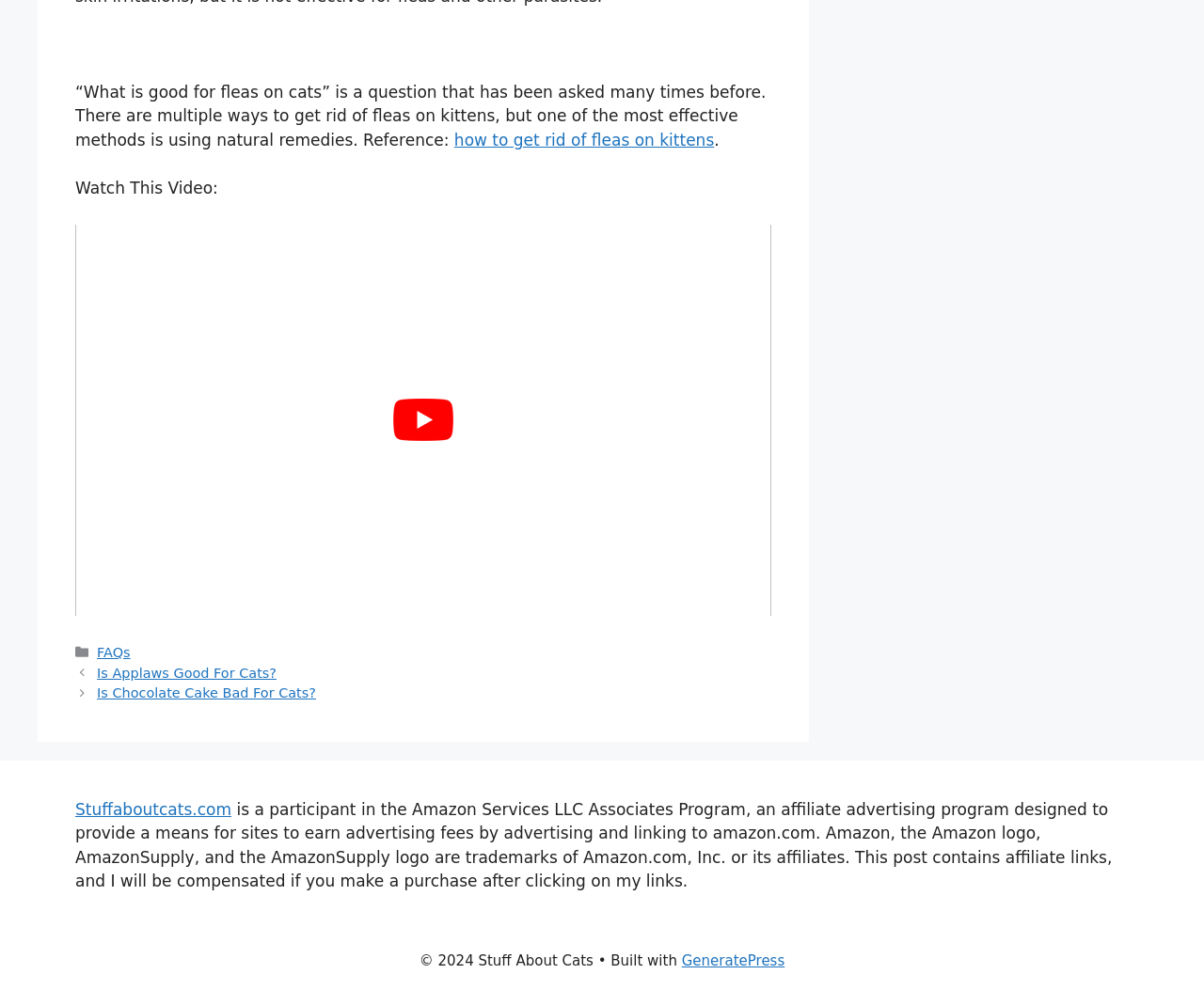Examine the screenshot and answer the question in as much detail as possible: What is the topic of the article?

The article appears to be discussing fleas on cats, as indicated by the text '“What is good for fleas on cats” is a question that has been asked many times before.' and the link 'how to get rid of fleas on kittens'.